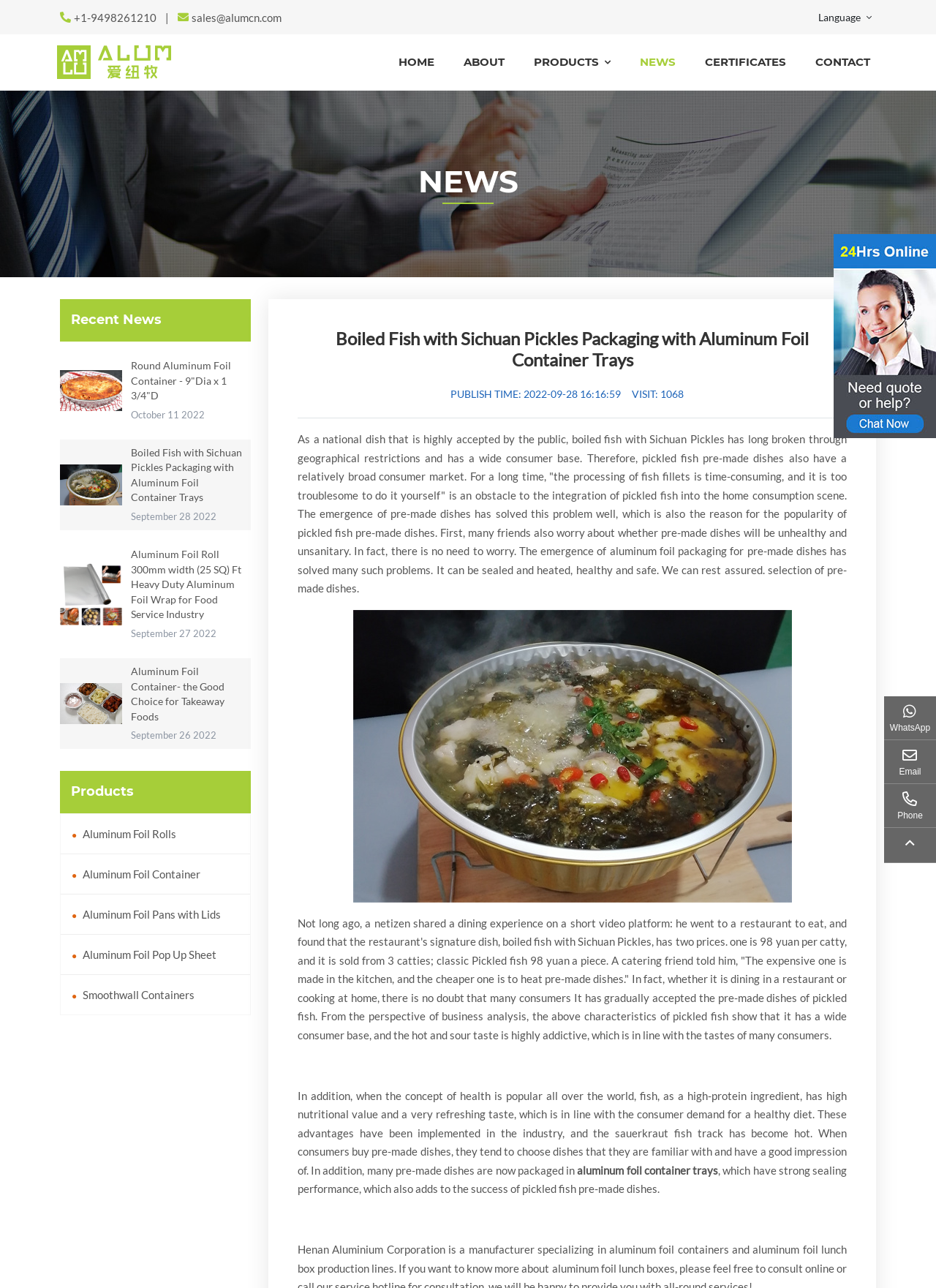Can you provide the bounding box coordinates for the element that should be clicked to implement the instruction: "Visit the HOME page"?

[0.41, 0.027, 0.48, 0.07]